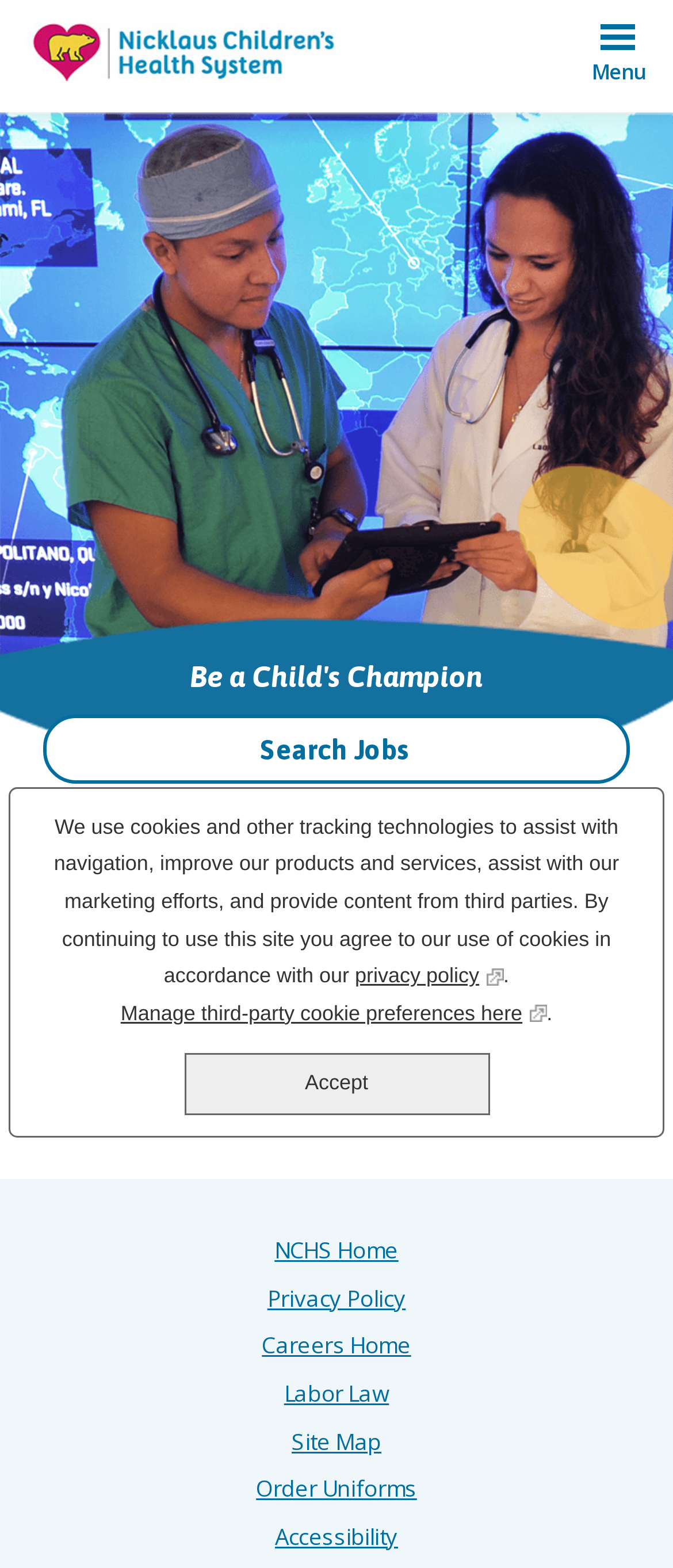How many links are there at the bottom of the webpage?
Answer with a single word or phrase, using the screenshot for reference.

7